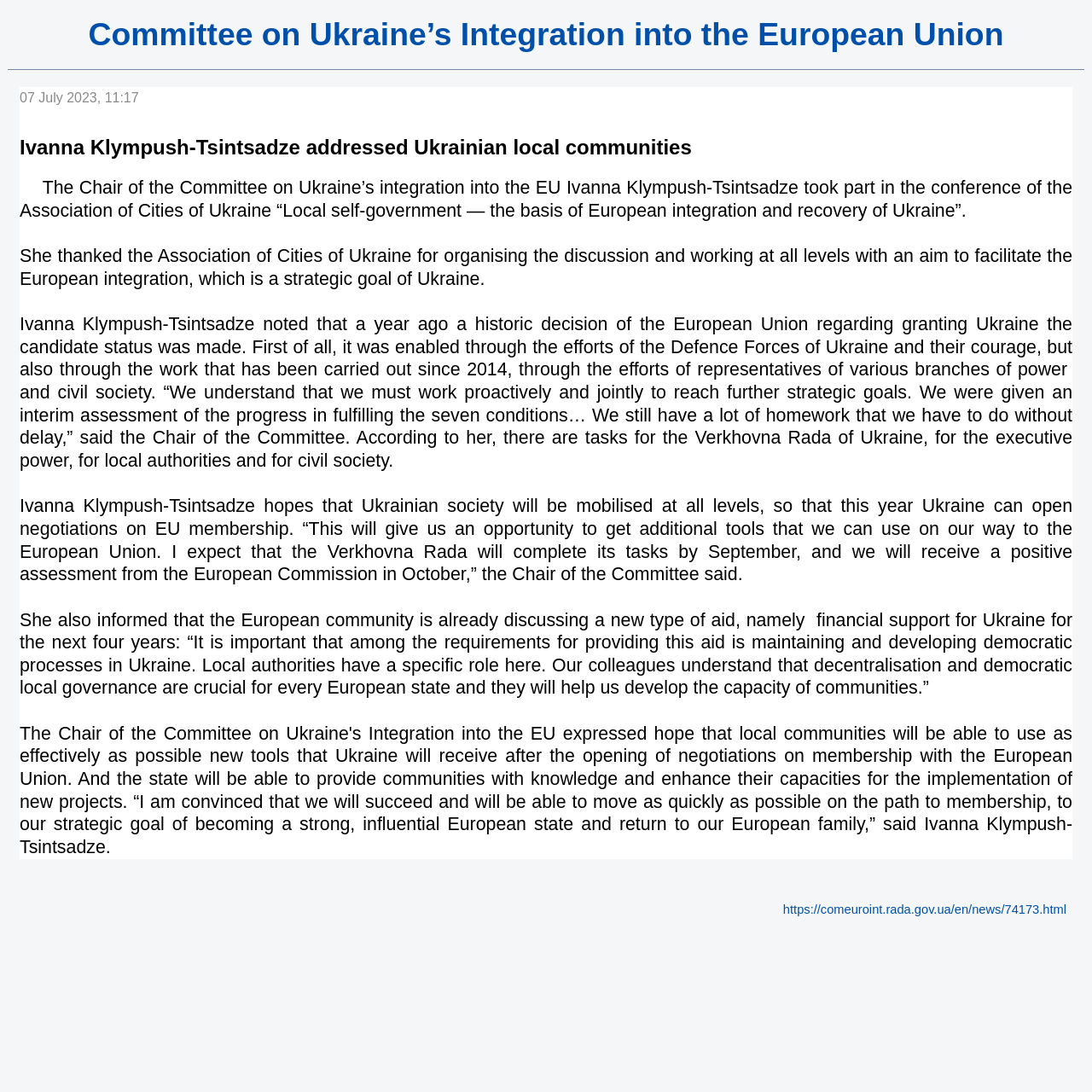From the webpage screenshot, predict the bounding box of the UI element that matches this description: "https://comeuroint.rada.gov.ua/en/news/74173.html".

[0.0, 0.799, 1.0, 0.867]